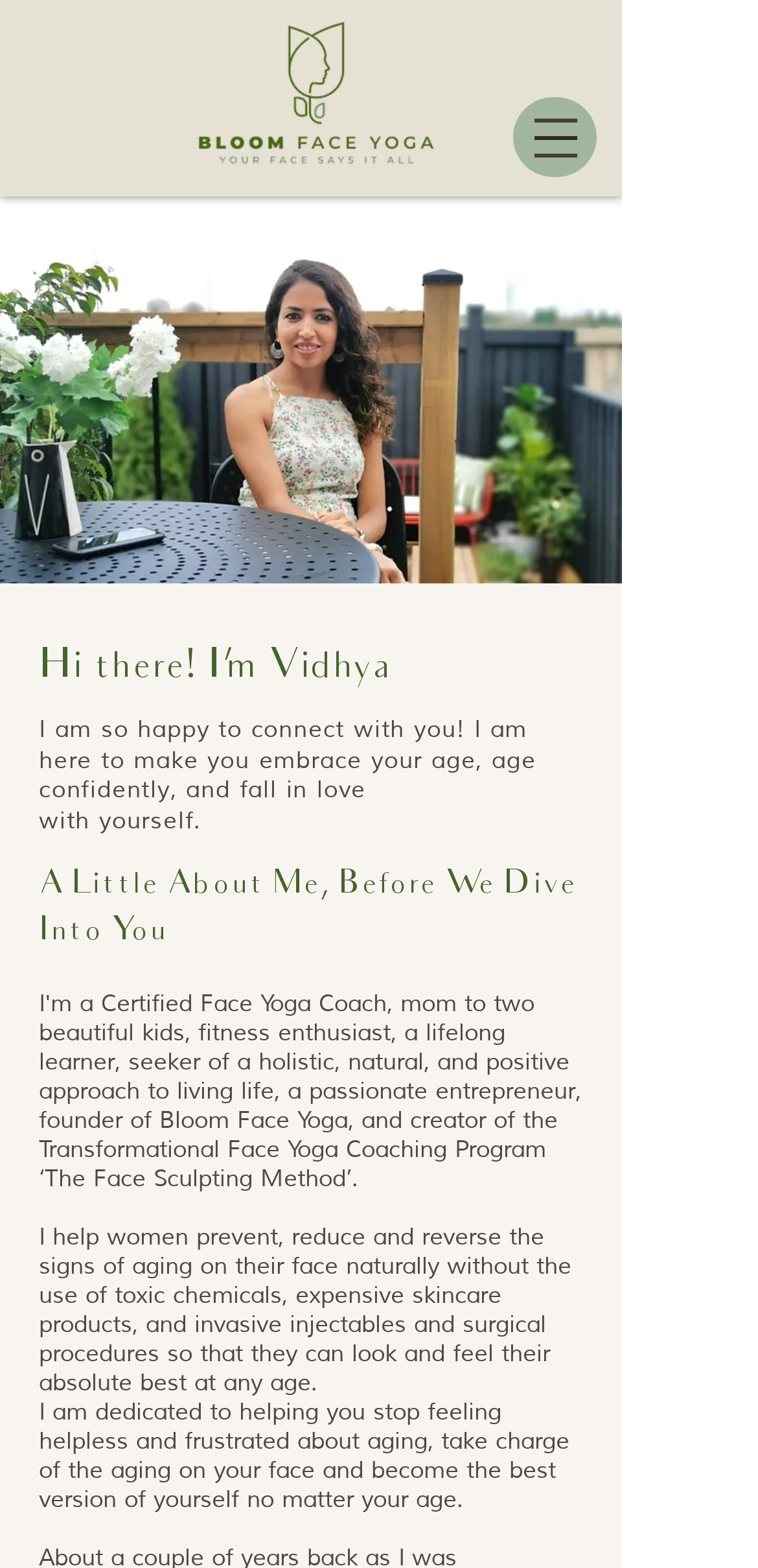Please answer the following question using a single word or phrase: 
What is the purpose of the website?

Face Yoga